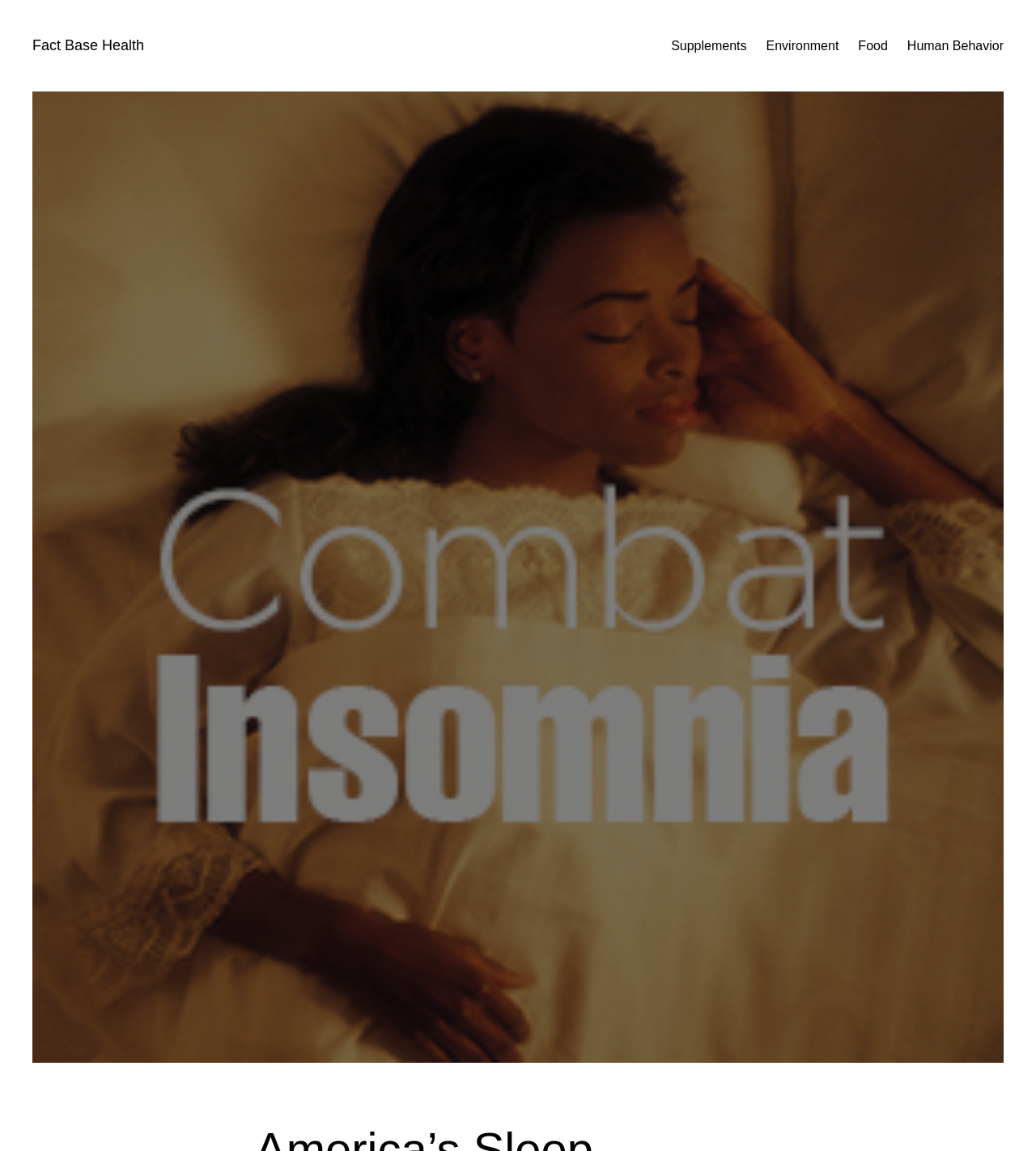What is the layout of the links on this webpage?
Based on the visual information, provide a detailed and comprehensive answer.

By examining the bounding box coordinates of the links, I can see that they have similar y1 and y2 values, which suggests that they are aligned horizontally. The x1 and x2 values of each link are different, indicating that they are spaced out horizontally across the webpage.